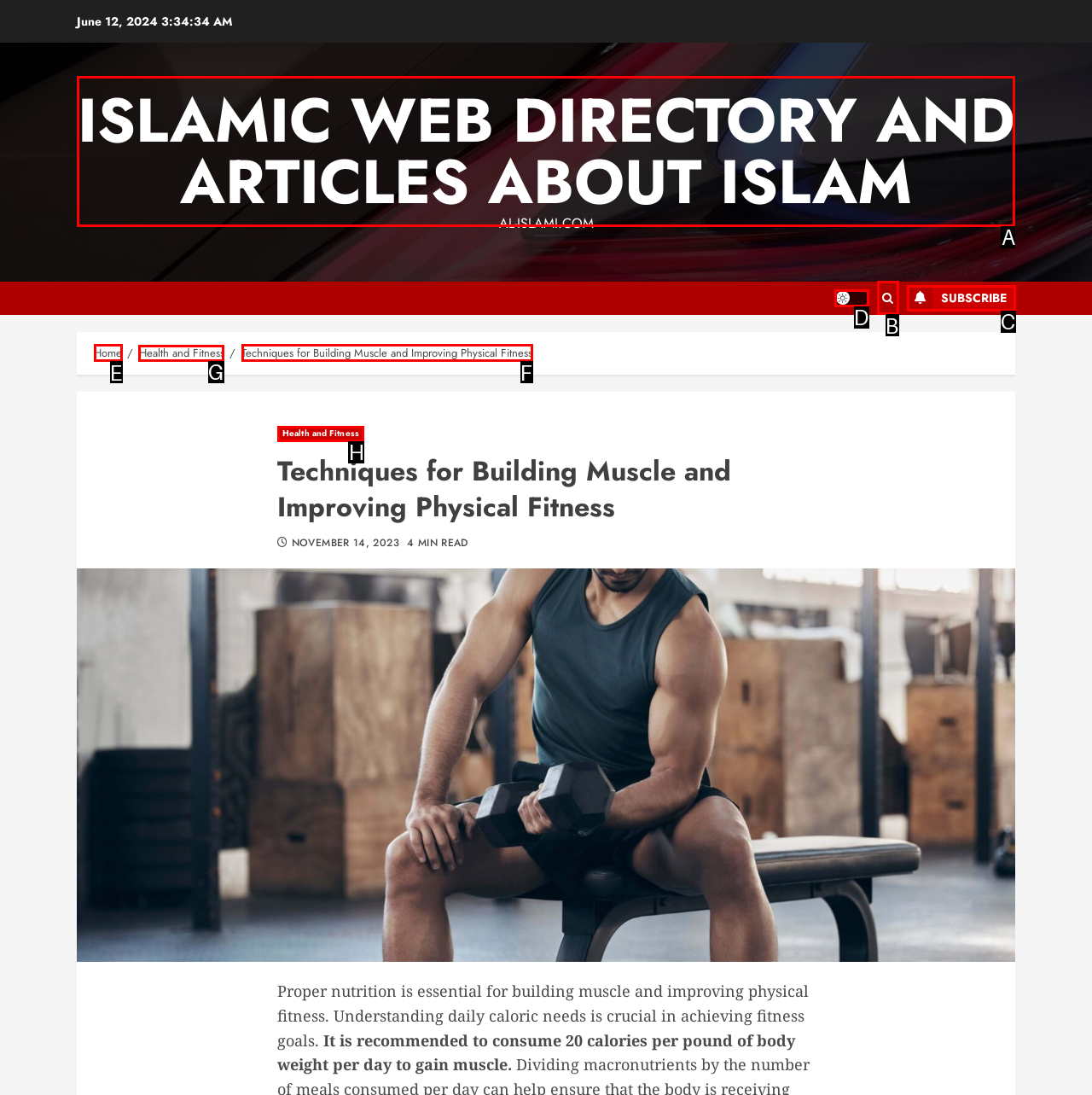Determine which HTML element should be clicked for this task: read about health and fitness
Provide the option's letter from the available choices.

G